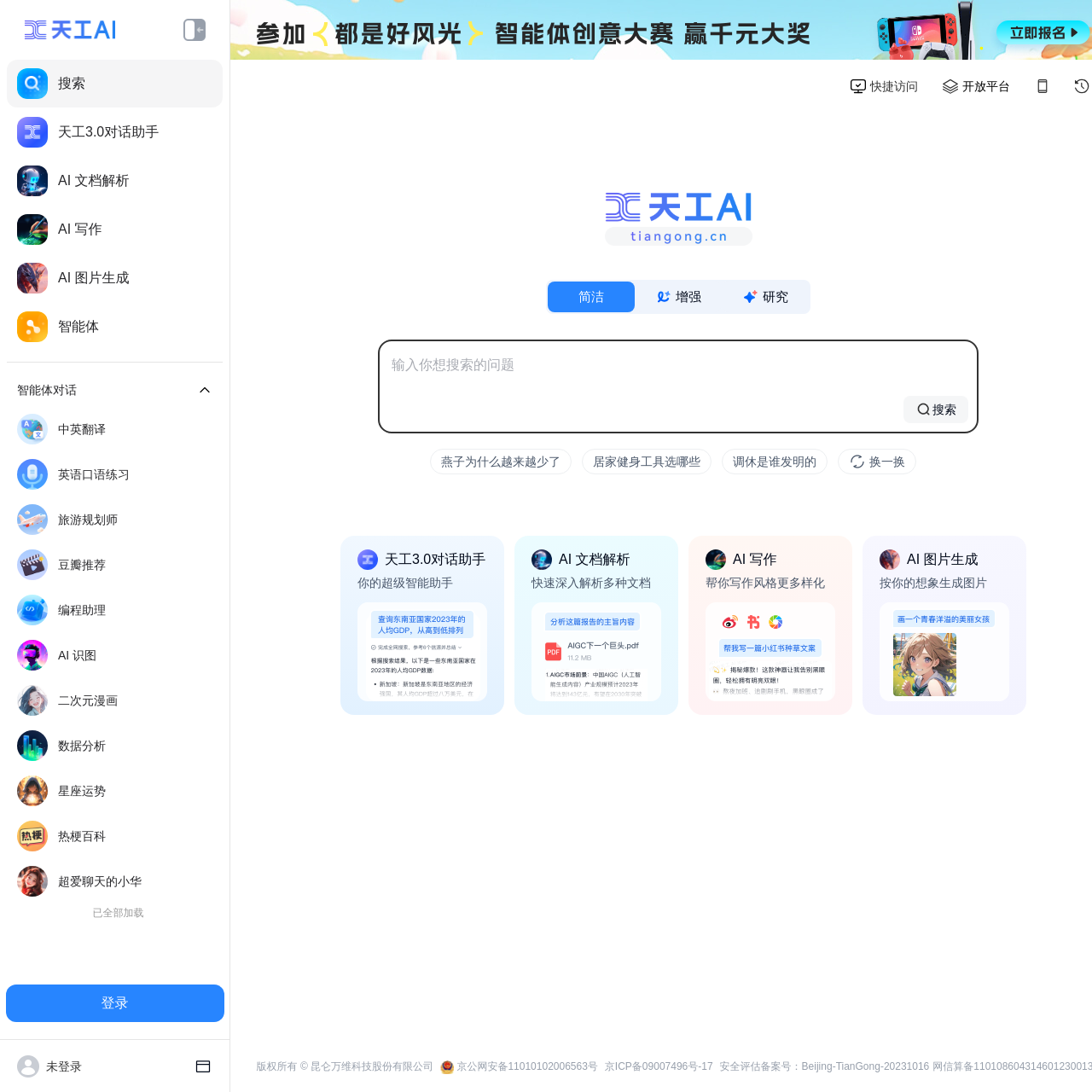Locate the bounding box coordinates of the element that should be clicked to execute the following instruction: "Check the open platform".

[0.881, 0.073, 0.925, 0.085]